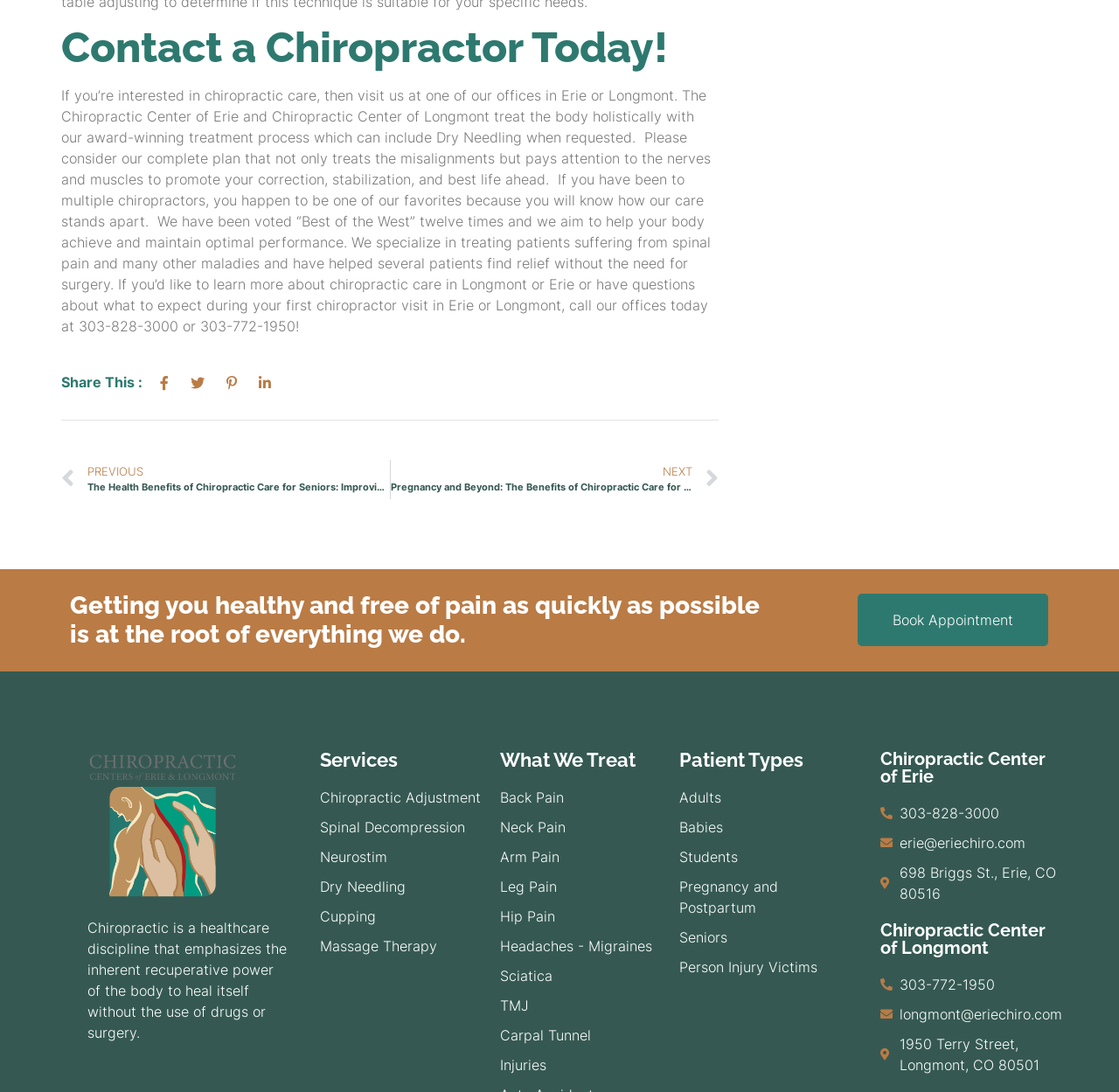Could you indicate the bounding box coordinates of the region to click in order to complete this instruction: "Learn more about chiropractic care in Longmont".

[0.787, 0.842, 0.934, 0.877]